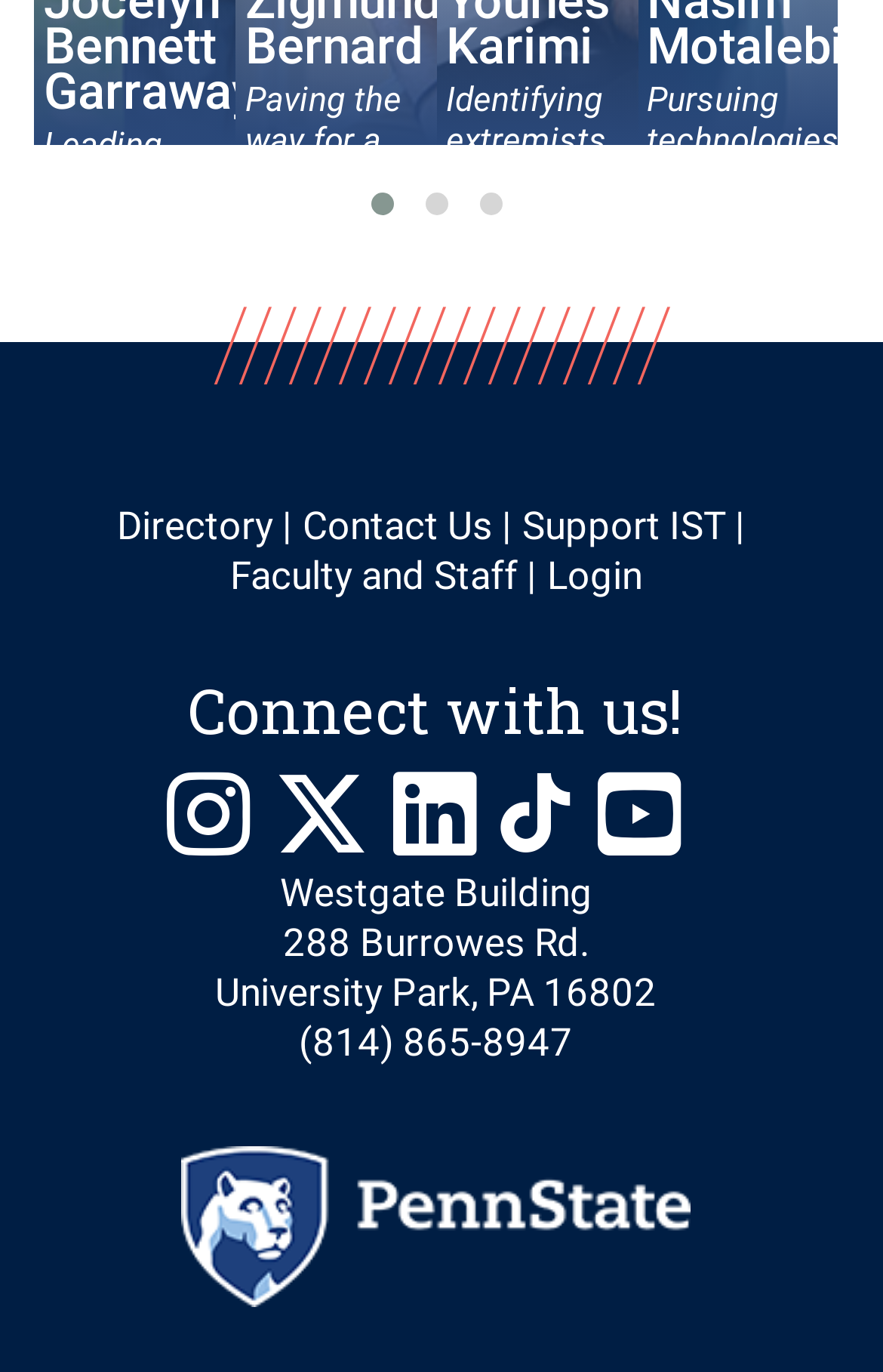Please look at the image and answer the question with a detailed explanation: What is the address of the Westgate Building?

I found the answer by looking at the static text elements near the mention of 'Westgate Building', which provide the address as '288 Burrowes Rd.' and the location as 'University Park, PA 16802'.